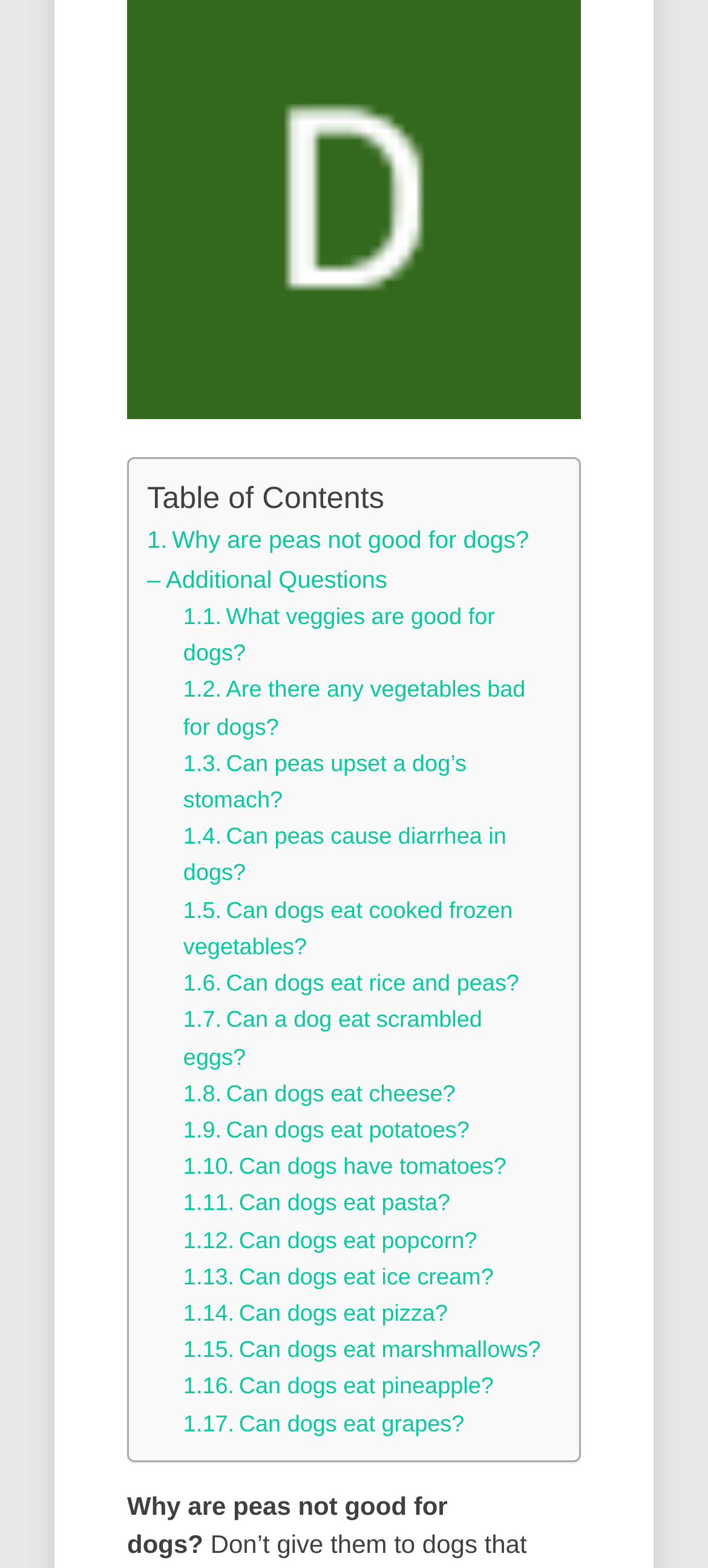Identify the bounding box coordinates of the clickable region necessary to fulfill the following instruction: "Read about what veggies are good for dogs". The bounding box coordinates should be four float numbers between 0 and 1, i.e., [left, top, right, bottom].

[0.259, 0.385, 0.699, 0.425]